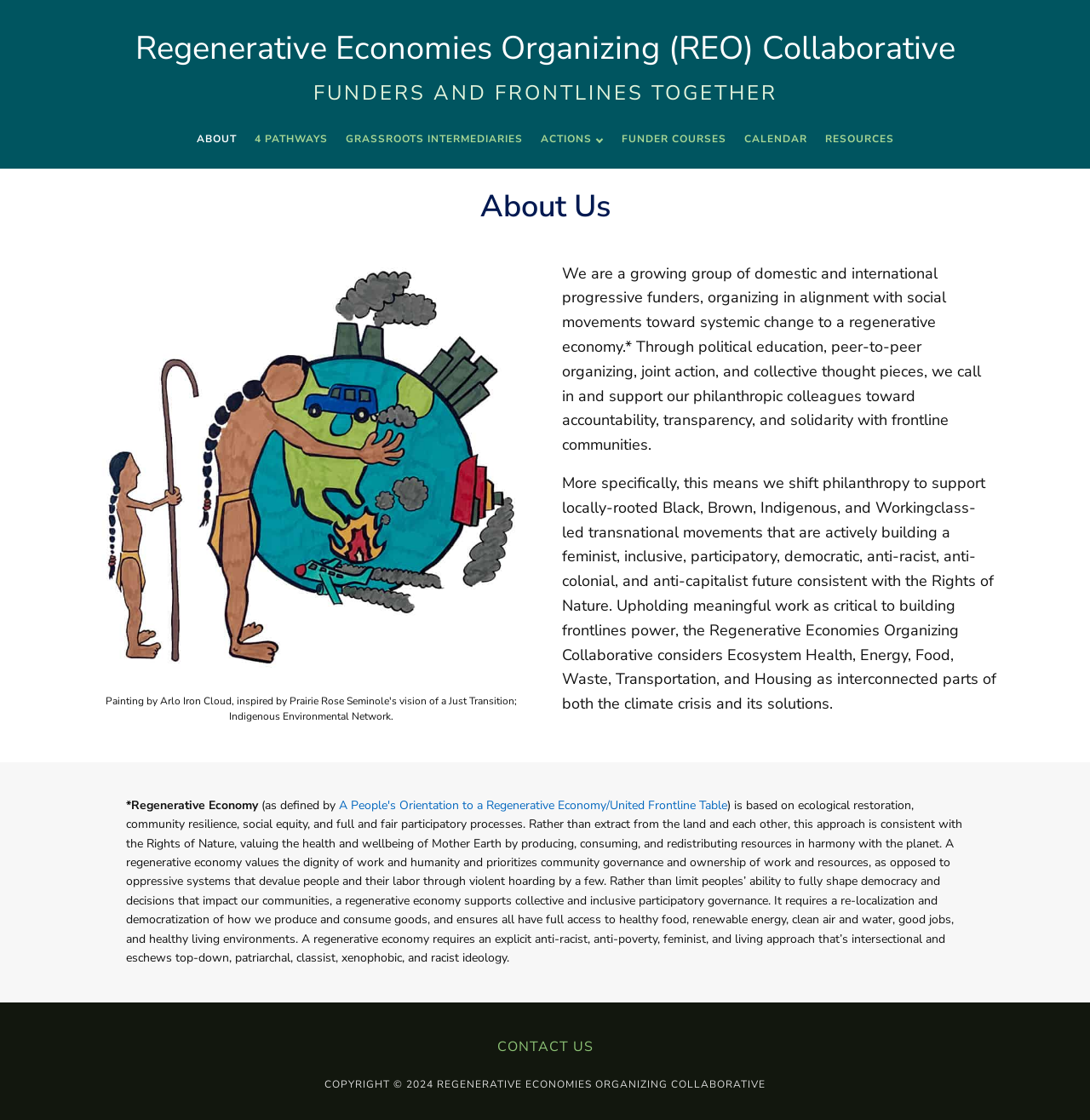How can I contact the collaborative?
Please provide a detailed and thorough answer to the question.

The contact information for the collaborative can be found at the bottom of the webpage, where there is a link element labeled 'CONTACT US'.